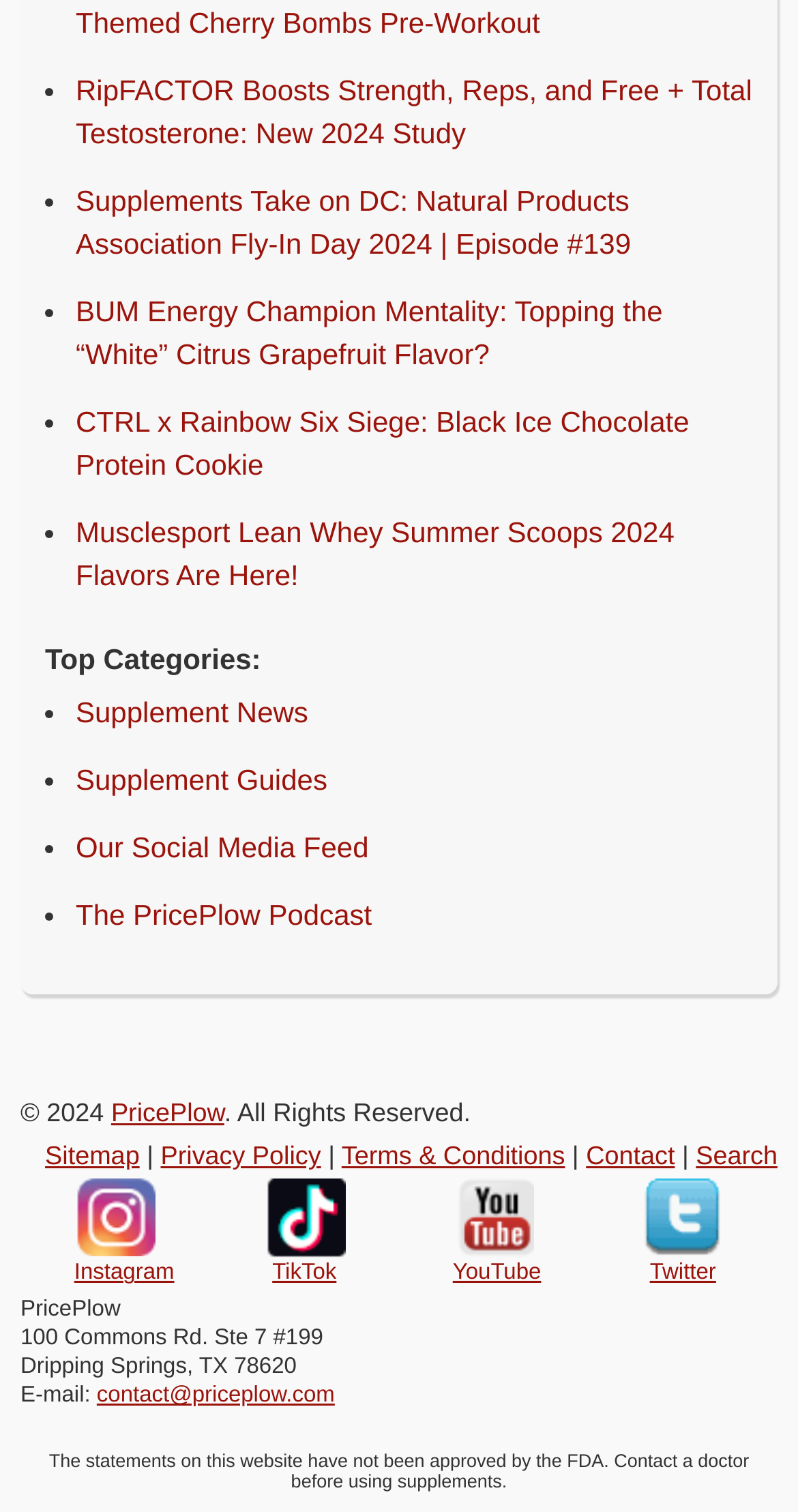Find the bounding box coordinates corresponding to the UI element with the description: "Contact". The coordinates should be formatted as [left, top, right, bottom], with values as floats between 0 and 1.

[0.734, 0.756, 0.846, 0.774]